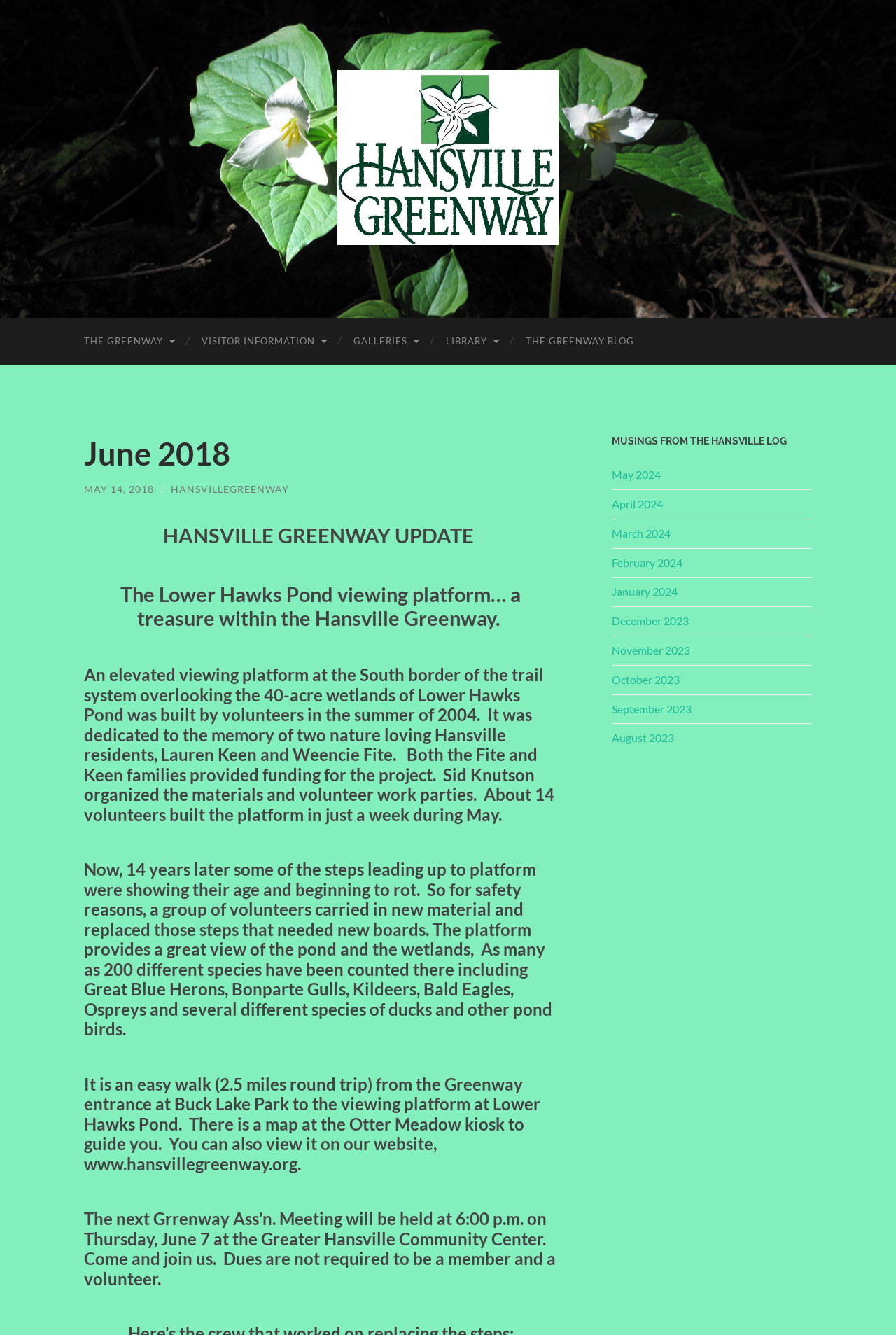Please specify the bounding box coordinates in the format (top-left x, top-left y, bottom-right x, bottom-right y), with all values as floating point numbers between 0 and 1. Identify the bounding box of the UI element described by: Services

None